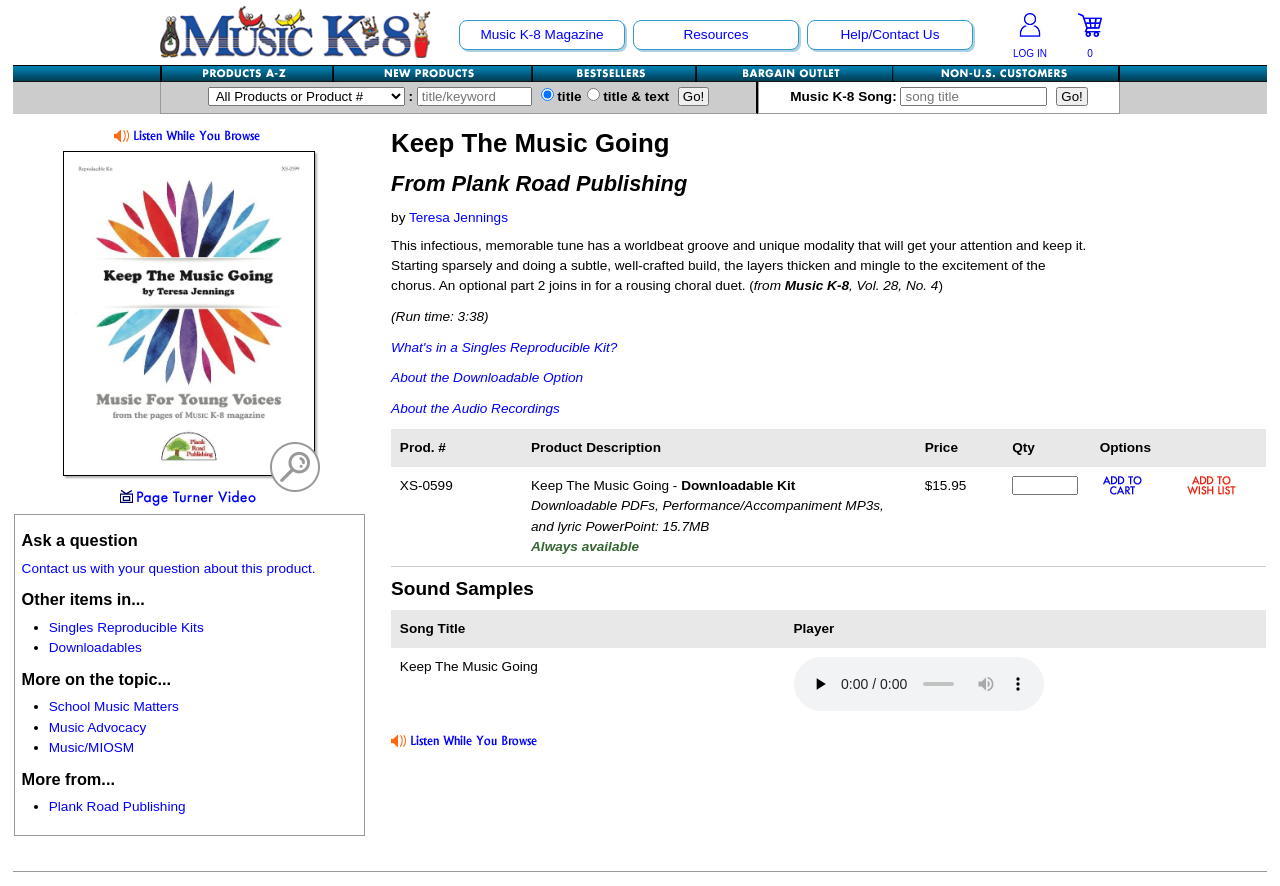Identify the bounding box coordinates of the section to be clicked to complete the task described by the following instruction: "Add to cart". The coordinates should be four float numbers between 0 and 1, formatted as [left, top, right, bottom].

[0.859, 0.537, 0.894, 0.559]